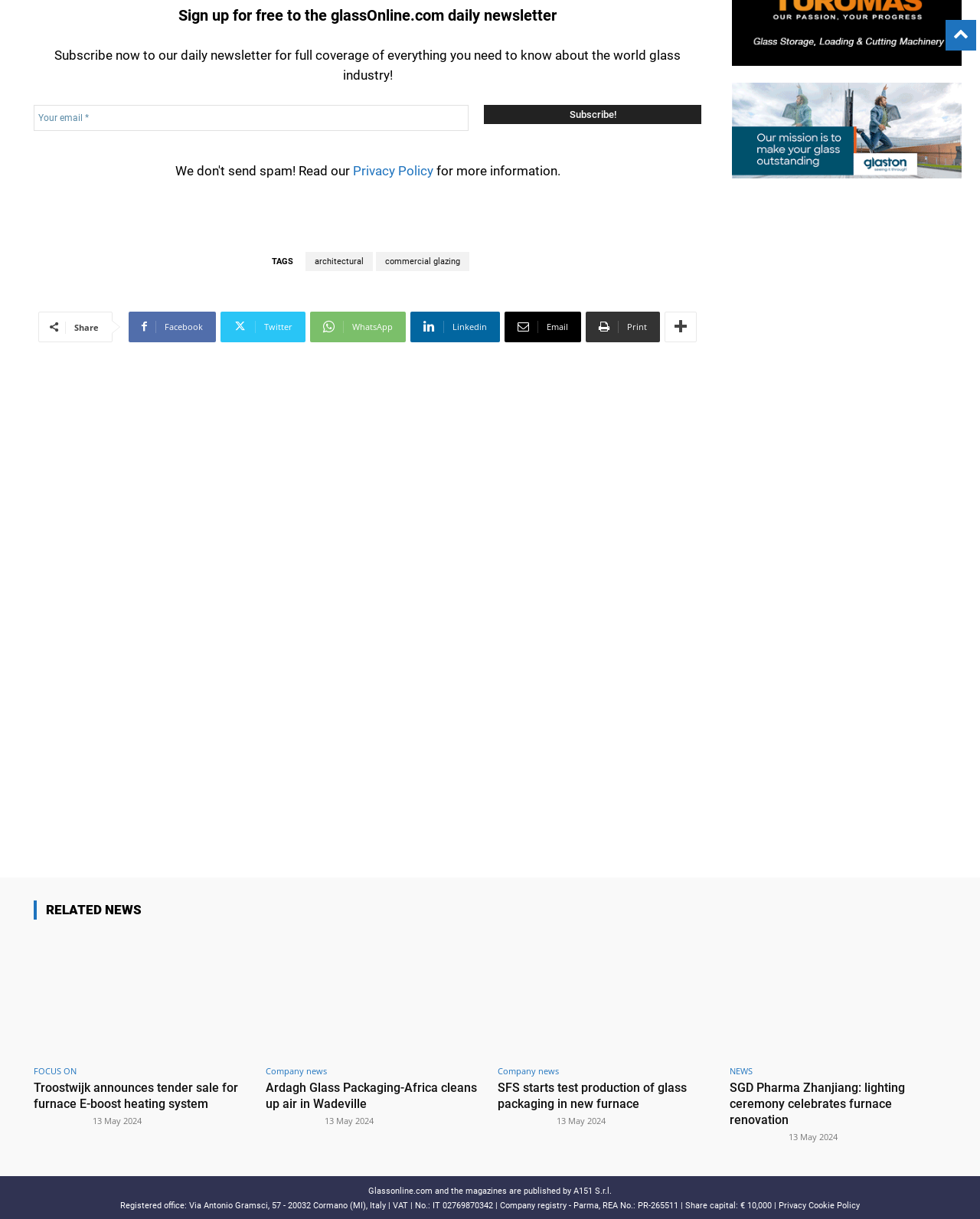Please find the bounding box coordinates of the section that needs to be clicked to achieve this instruction: "Subscribe to the daily newsletter".

[0.034, 0.086, 0.478, 0.108]